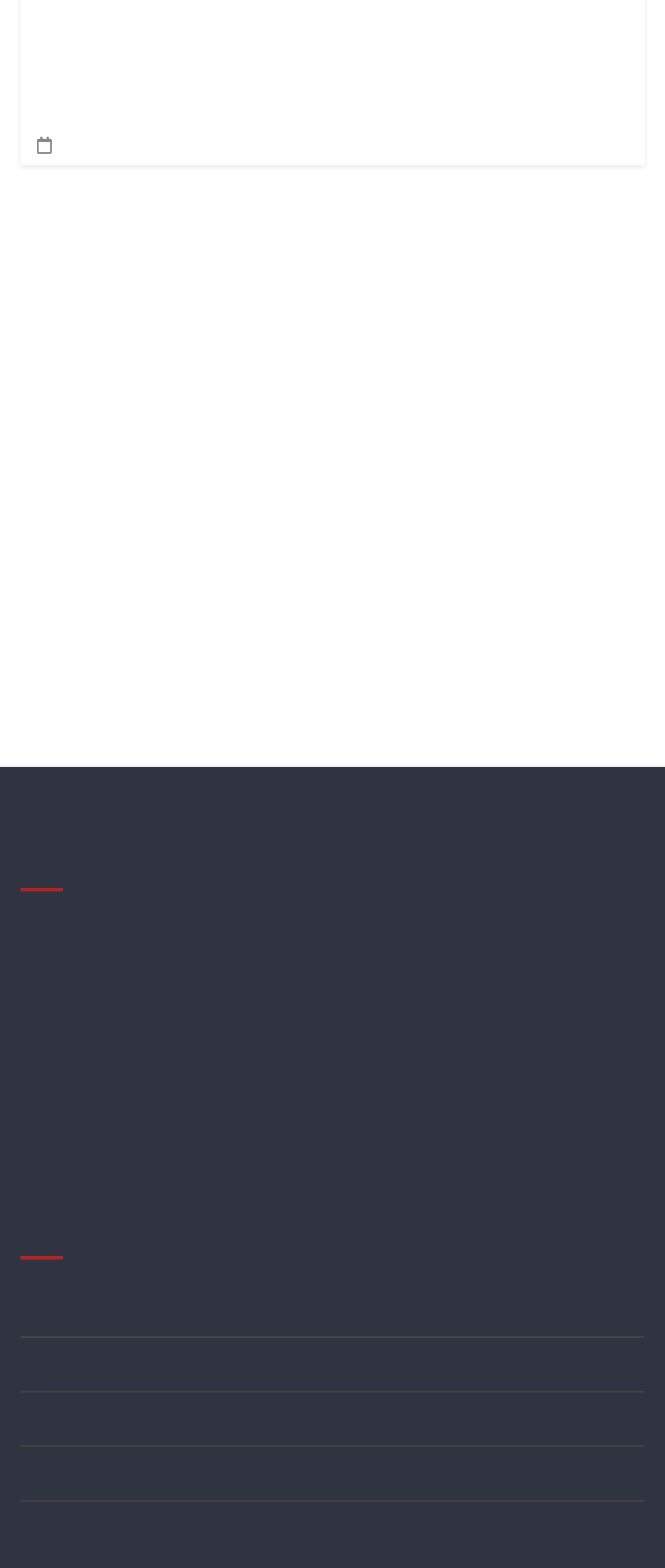Determine the bounding box coordinates of the clickable element necessary to fulfill the instruction: "Read about the industrial interactive workshop". Provide the coordinates as four float numbers within the 0 to 1 range, i.e., [left, top, right, bottom].

[0.056, 0.054, 0.938, 0.076]